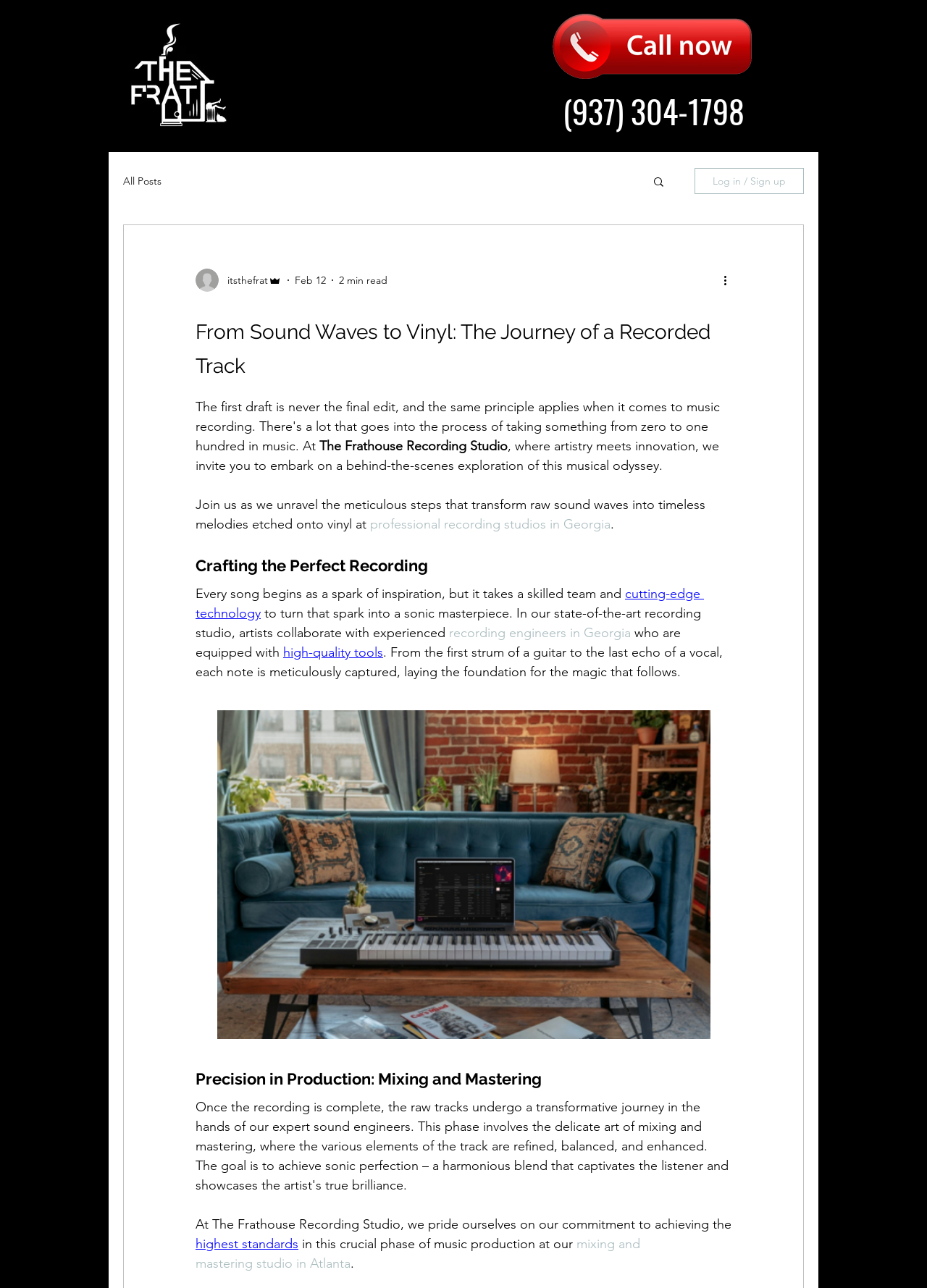Highlight the bounding box coordinates of the element that should be clicked to carry out the following instruction: "Click on the READ MORE button". The coordinates must be given as four float numbers ranging from 0 to 1, i.e., [left, top, right, bottom].

None